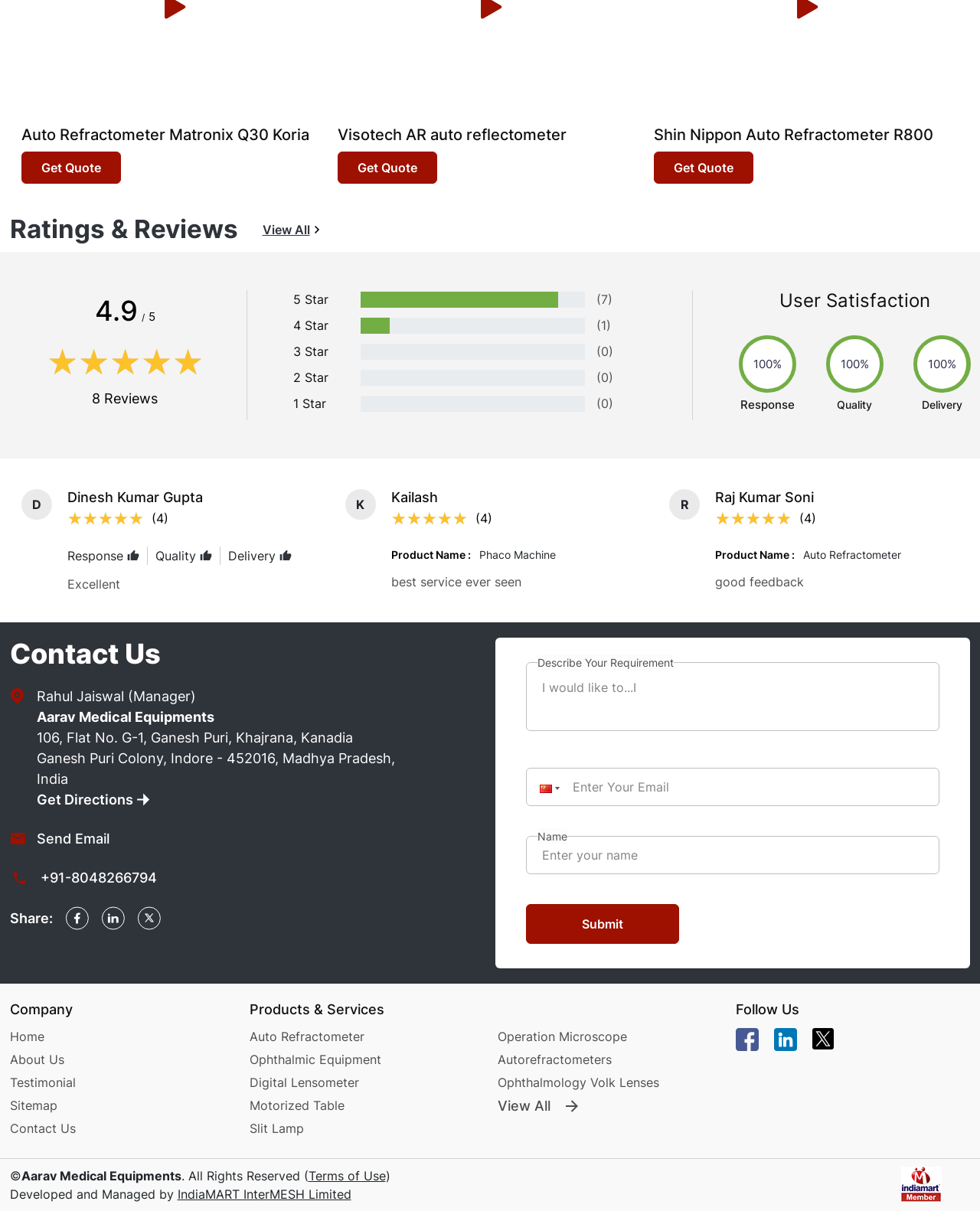Who is the manager of Aarav Medical Equipments?
Answer the question in as much detail as possible.

I found the contact information section on the page, which lists the manager's name as Rahul Jaiswal.